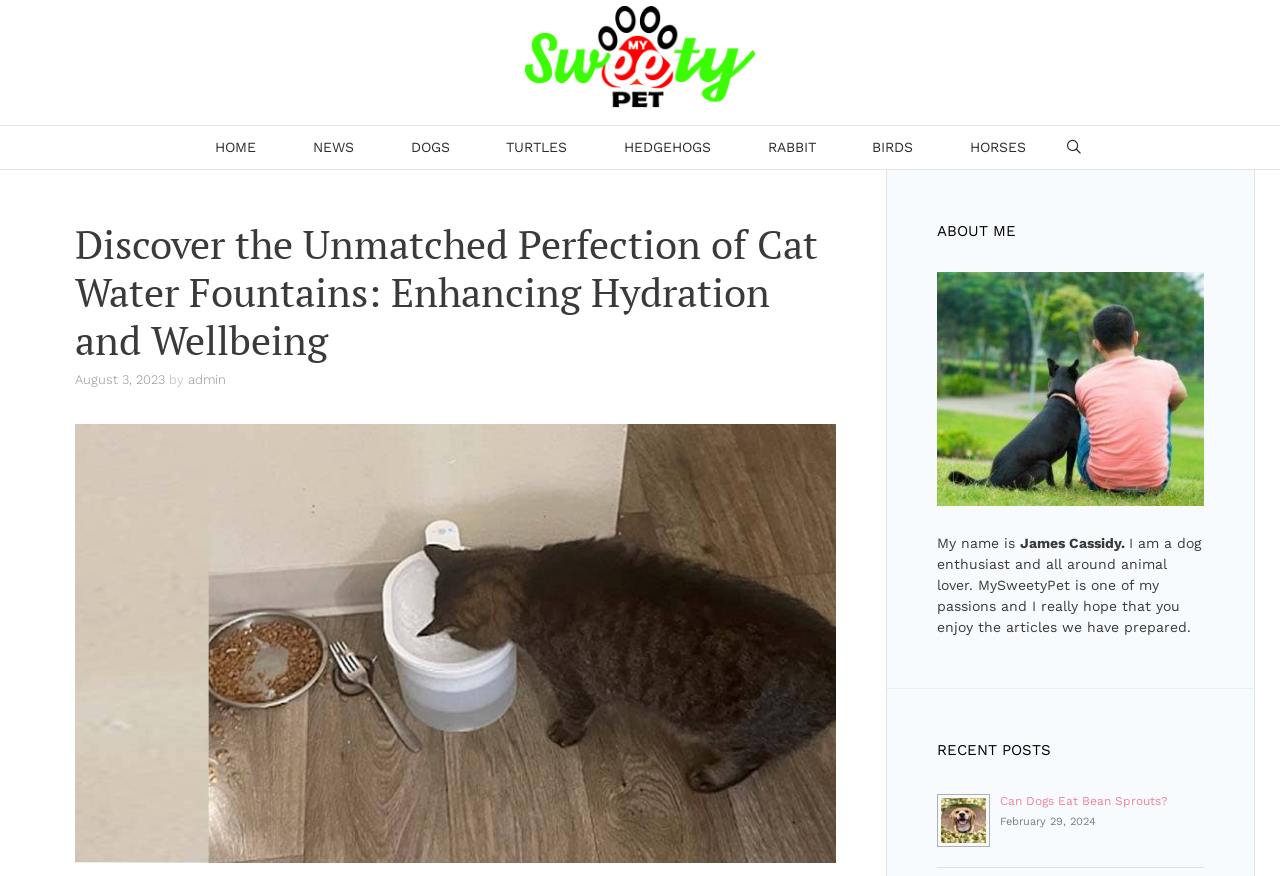Find and specify the bounding box coordinates that correspond to the clickable region for the instruction: "view recent posts".

[0.732, 0.844, 0.941, 0.869]